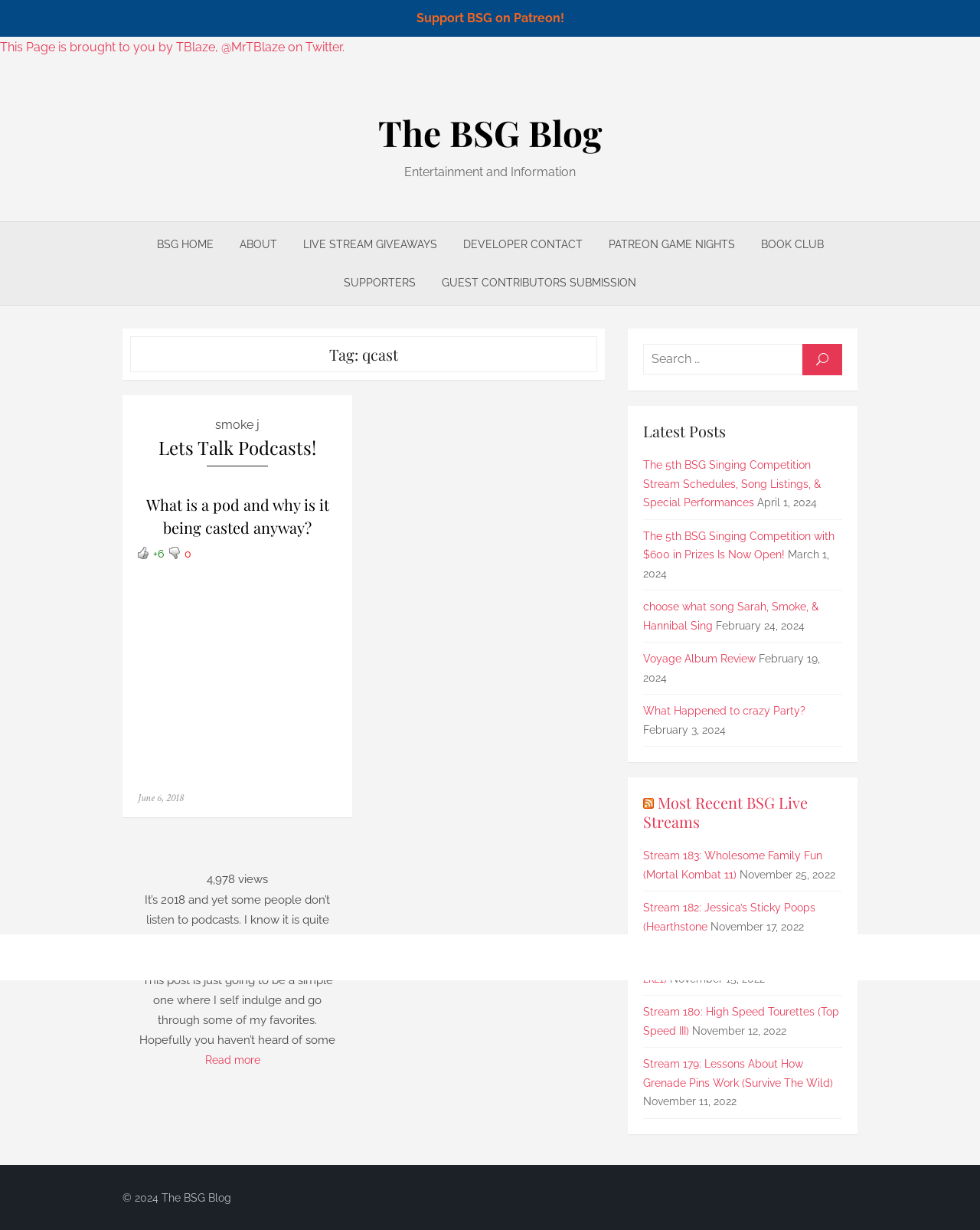Locate the UI element that matches the description Support BSG on Patreon! in the webpage screenshot. Return the bounding box coordinates in the format (top-left x, top-left y, bottom-right x, bottom-right y), with values ranging from 0 to 1.

[0.425, 0.009, 0.575, 0.021]